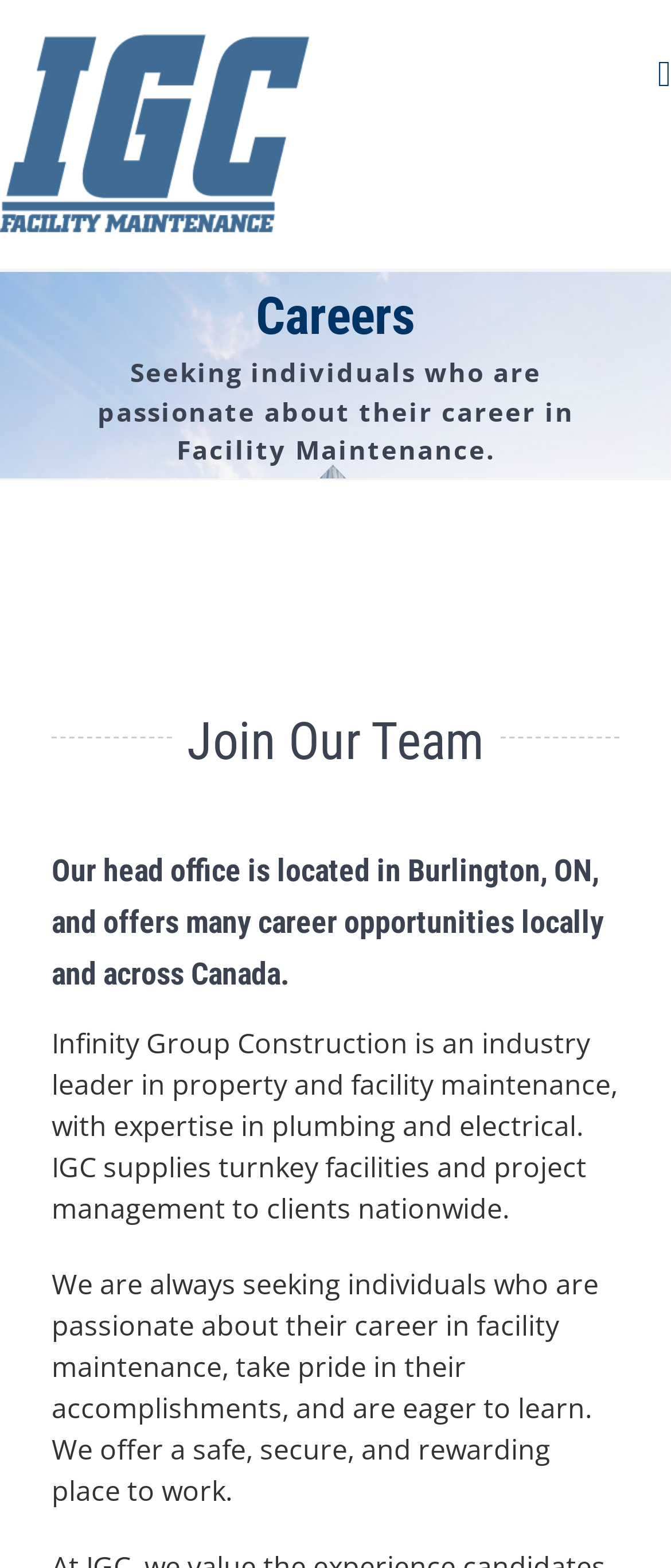What kind of individuals is Infinity Group Construction seeking to hire?
Answer the question in a detailed and comprehensive manner.

I found this information by reading the heading 'Seeking individuals who are passionate about their career in Facility Maintenance.' which indicates the type of individuals the company is looking for.